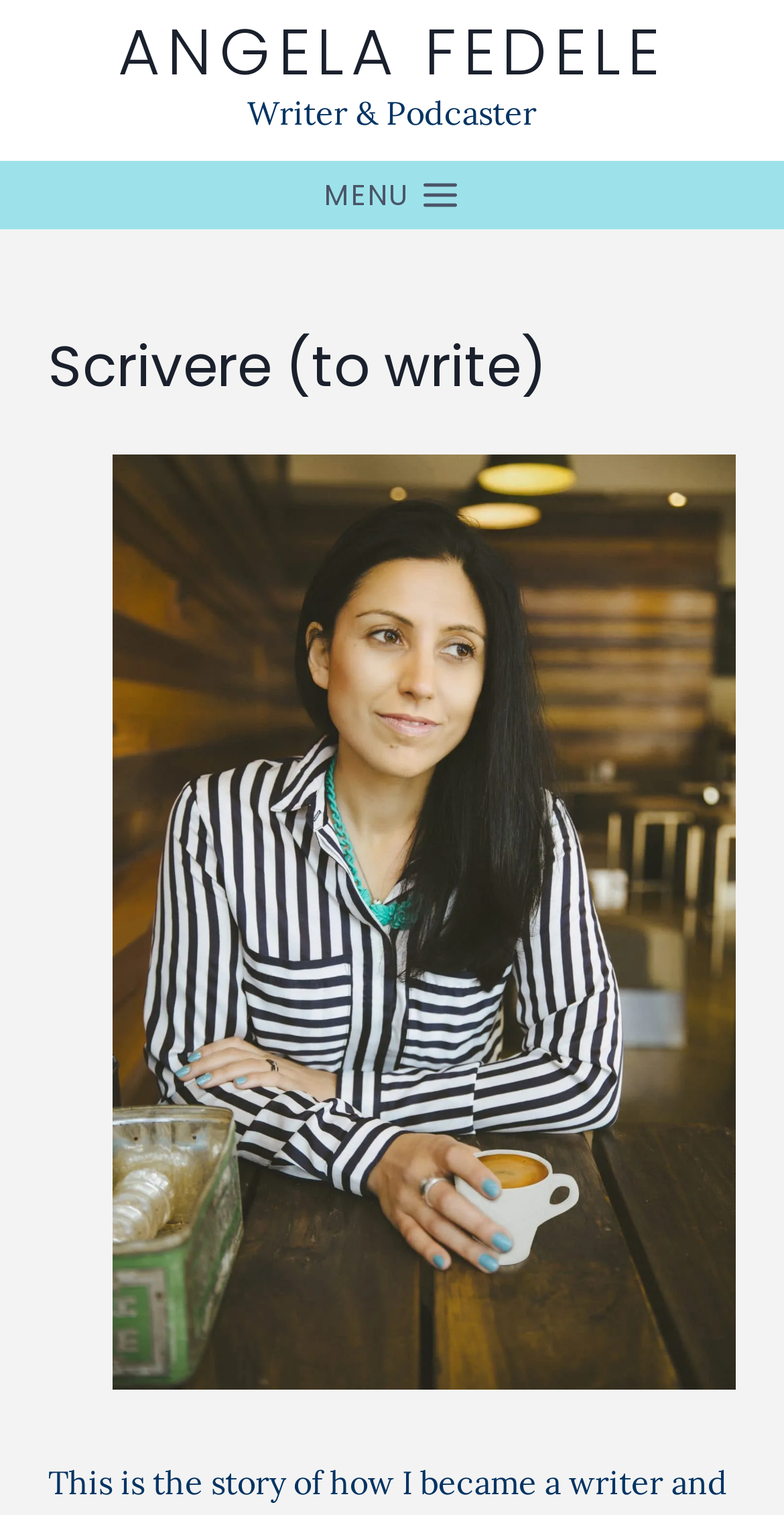Given the element description Angela FedeleWriter & Podcaster, specify the bounding box coordinates of the corresponding UI element in the format (top-left x, top-left y, bottom-right x, bottom-right y). All values must be between 0 and 1.

[0.15, 0.013, 0.849, 0.093]